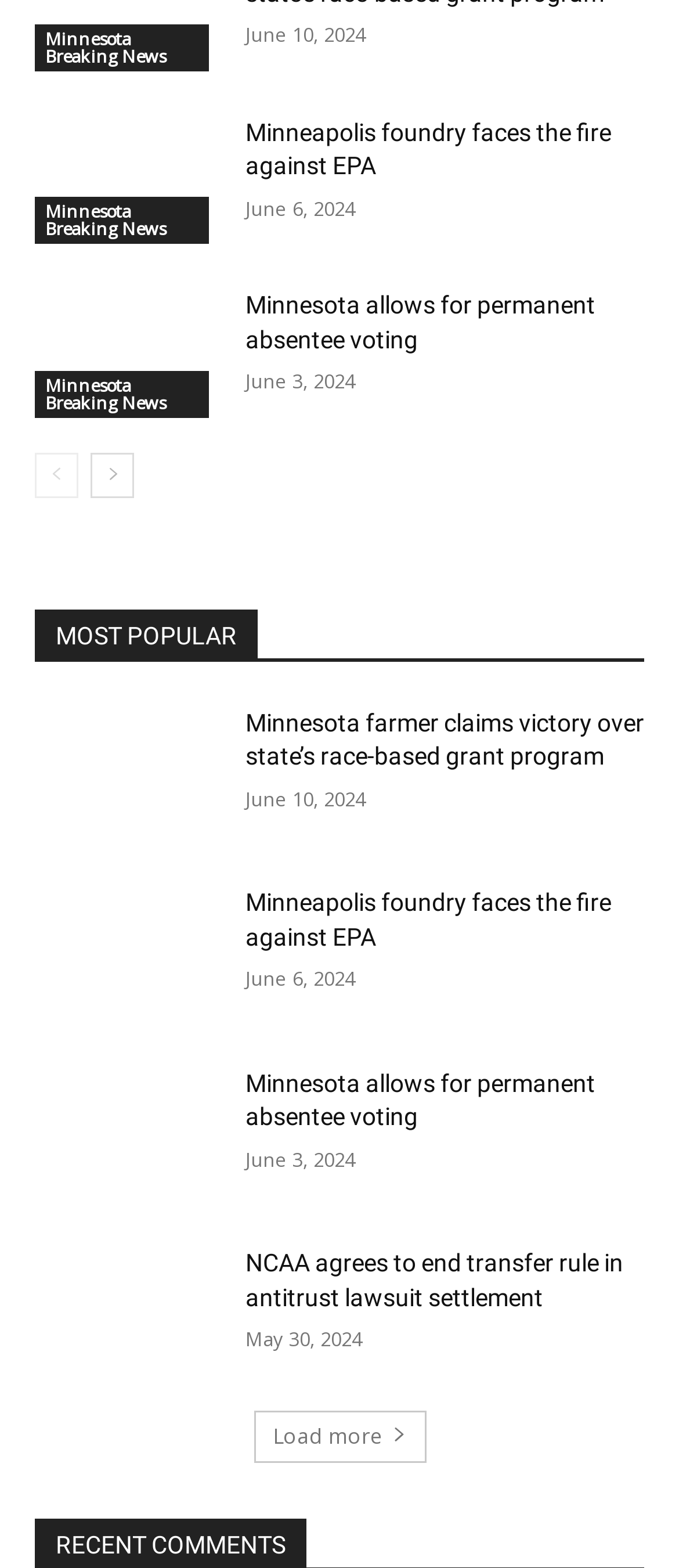Provide the bounding box coordinates of the HTML element described by the text: "0086-592-5589730".

None